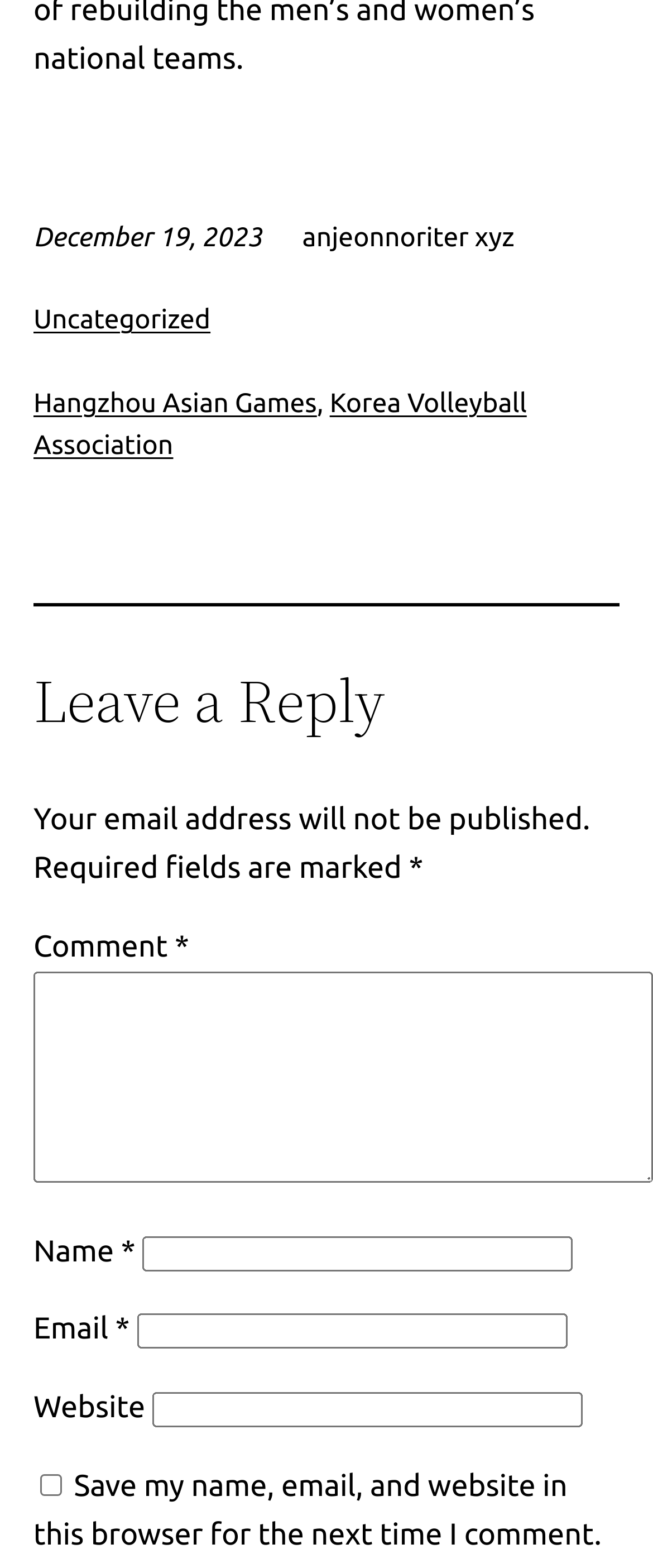What information is required to be filled in the form?
Please answer the question with a single word or phrase, referencing the image.

Name, Email, Comment